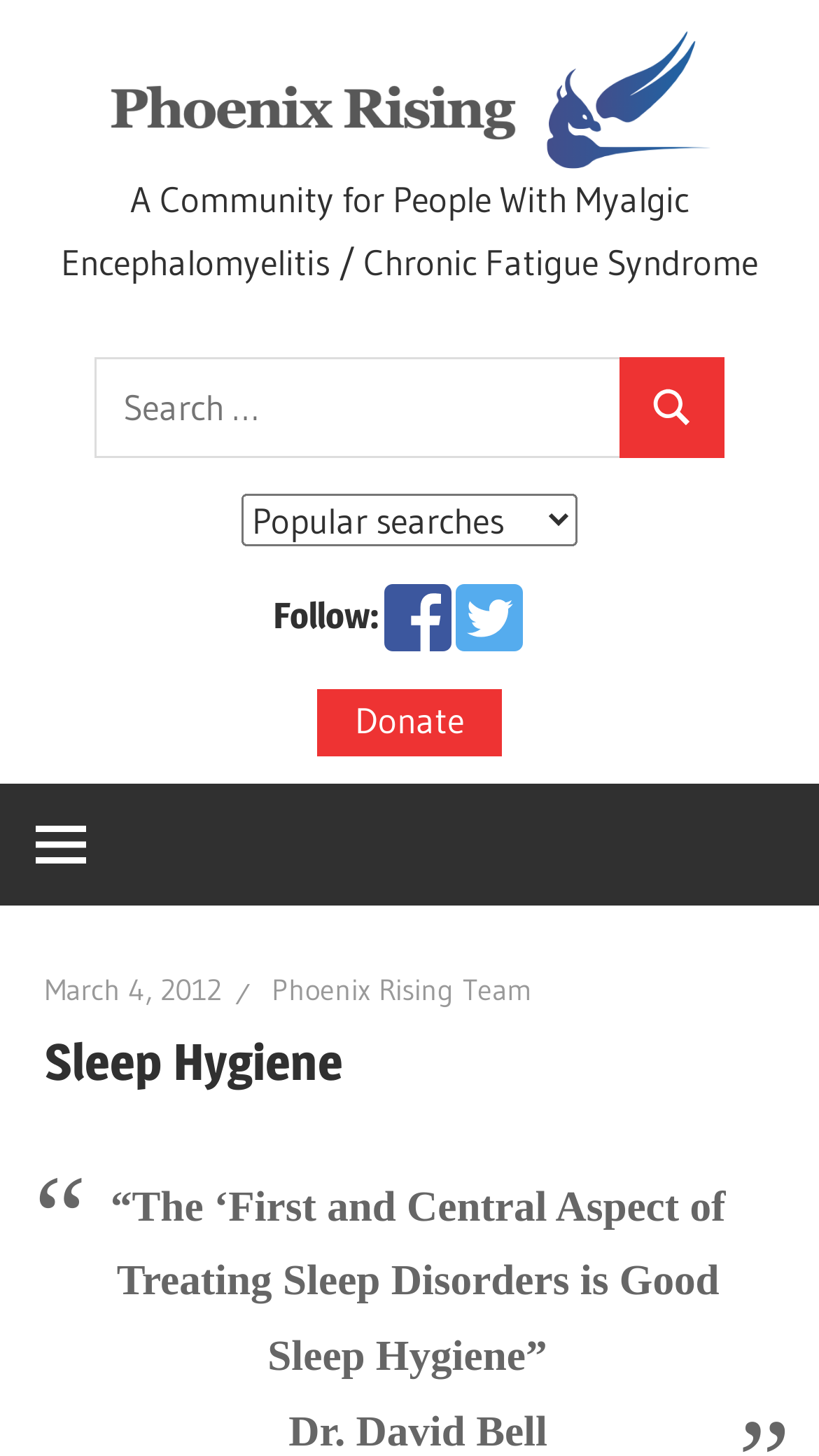Analyze the image and deliver a detailed answer to the question: What is the purpose of the search box?

The search box is located at the top of the webpage, and it has a label 'Search for:' next to it. This suggests that the purpose of the search box is to allow users to search for specific content within the website.